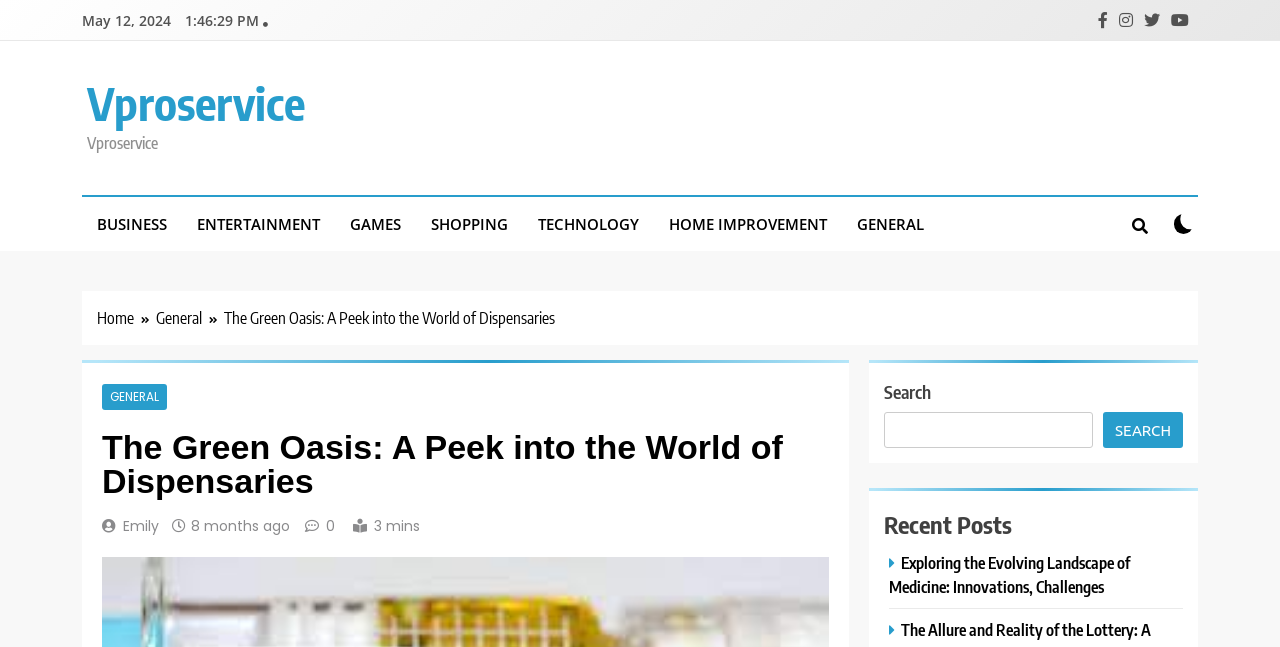Extract the main headline from the webpage and generate its text.

The Green Oasis: A Peek into the World of Dispensaries